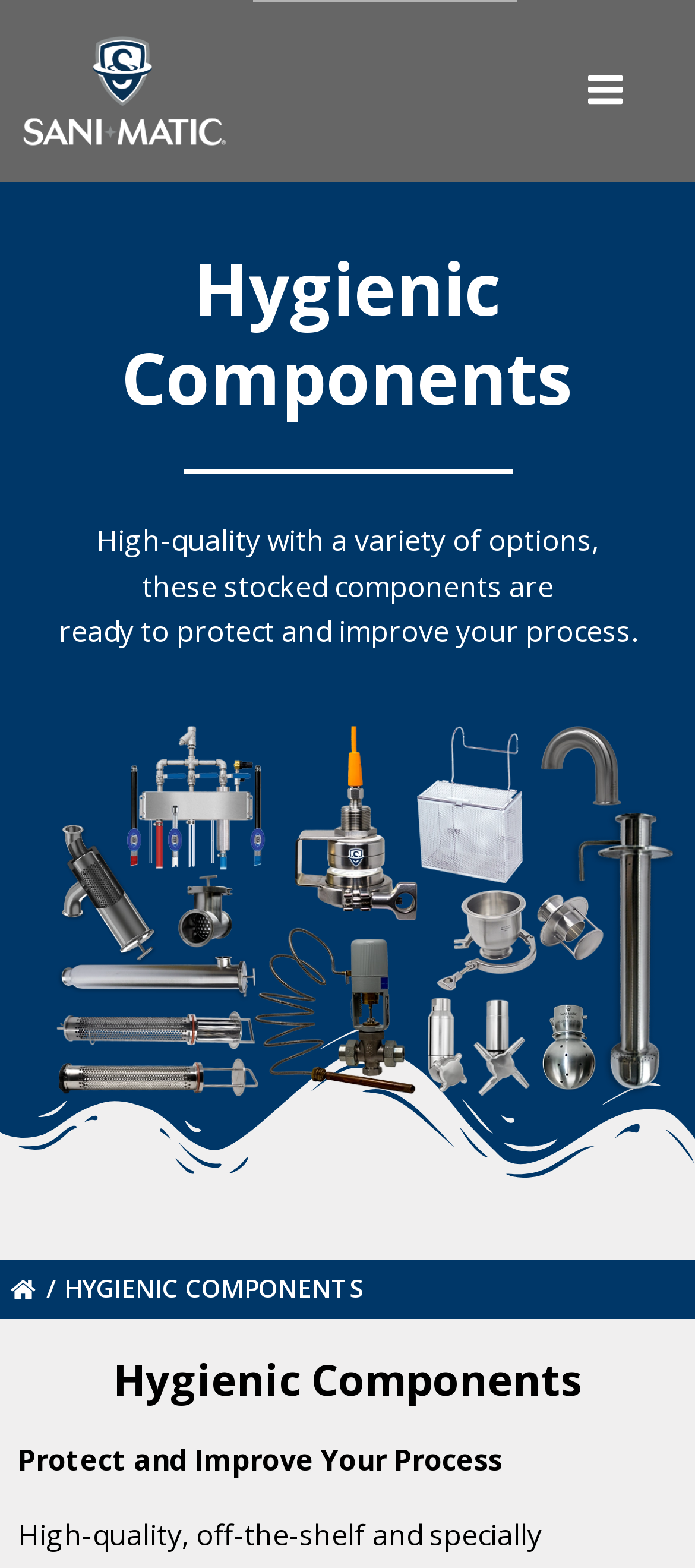For the following element description, predict the bounding box coordinates in the format (top-left x, top-left y, bottom-right x, bottom-right y). All values should be floating point numbers between 0 and 1. Description: Home

[0.026, 0.019, 0.338, 0.097]